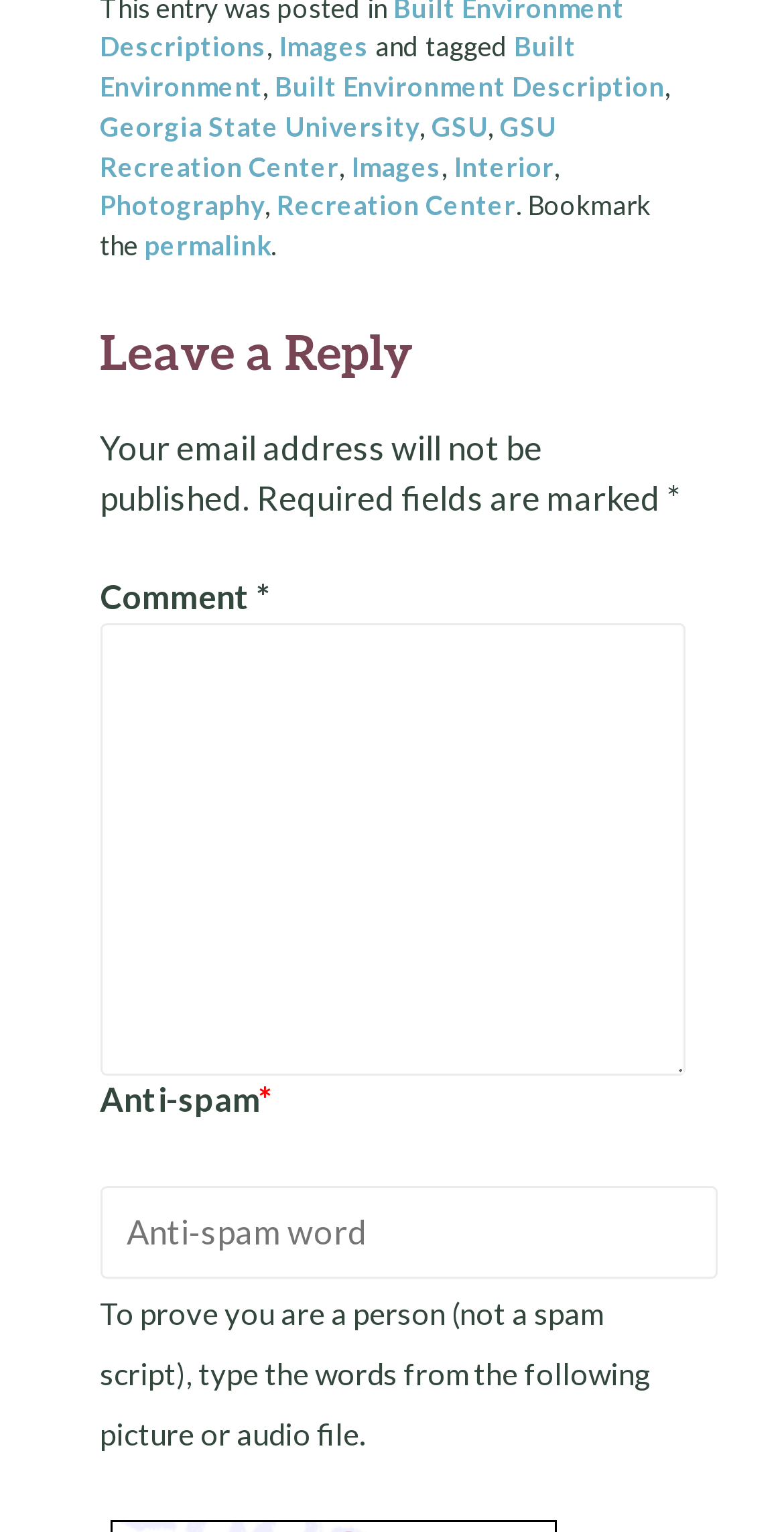What is the purpose of the 'Anti-spam' field?
Look at the image and respond with a single word or a short phrase.

To prove you are a person